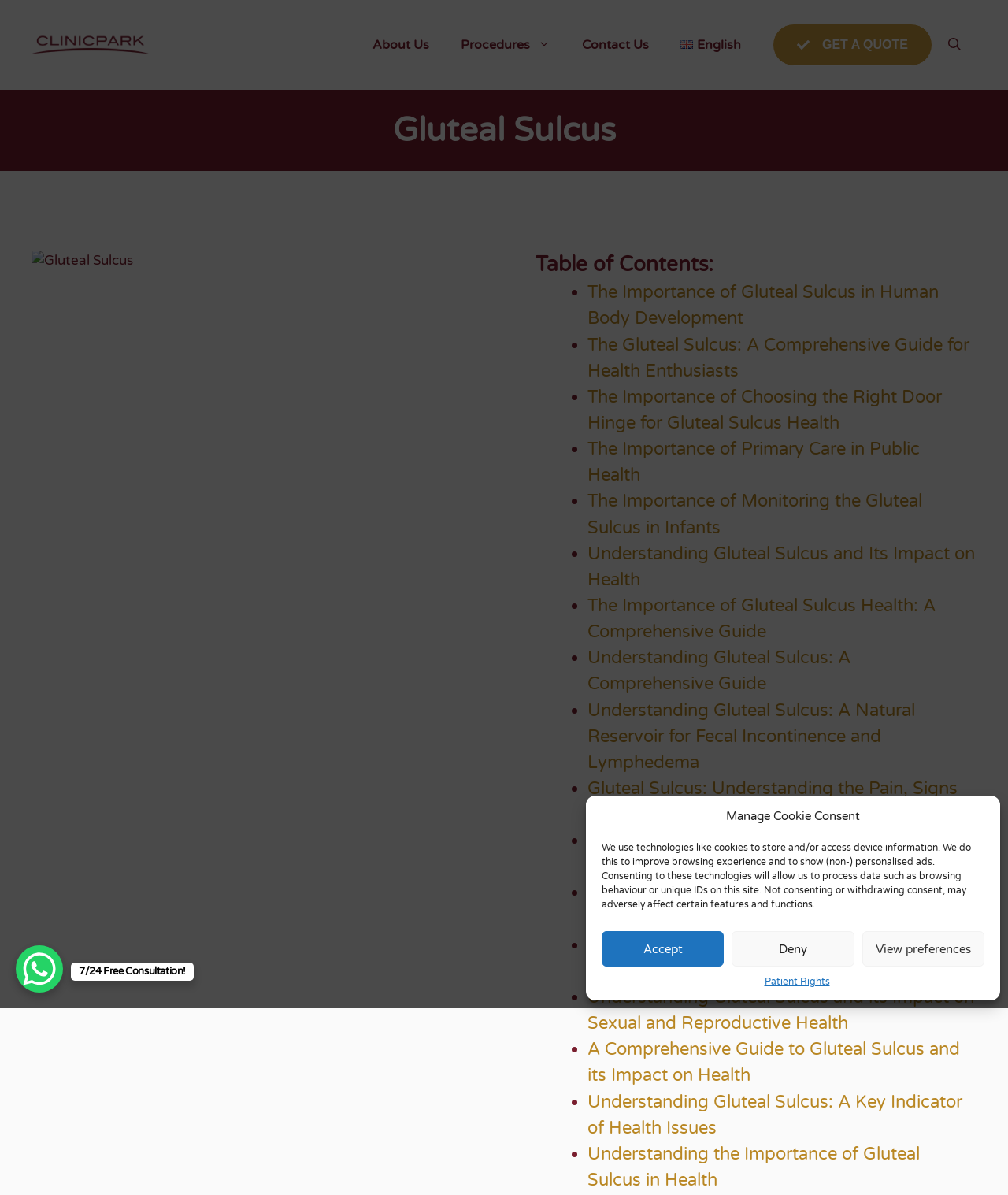Please find the bounding box coordinates of the clickable region needed to complete the following instruction: "Chat on WhatsApp". The bounding box coordinates must consist of four float numbers between 0 and 1, i.e., [left, top, right, bottom].

[0.016, 0.791, 0.062, 0.831]